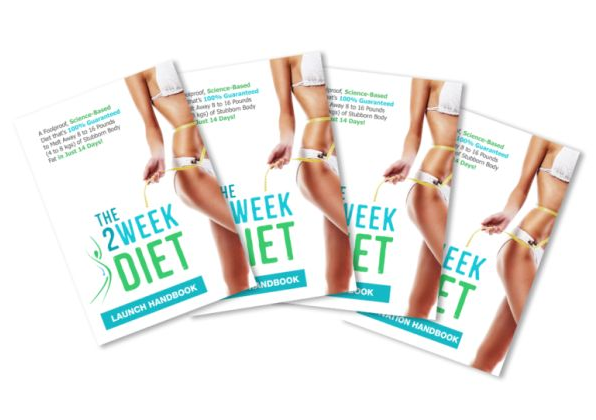What is the focus of the ebook?
Answer the question with as much detail as possible.

The cover design of the ebook features slender legs adorned with a measuring tape, which symbolizes the focus on body transformation and weight loss, indicating that the ebook is geared towards individuals looking to achieve a significant change in their physical appearance.